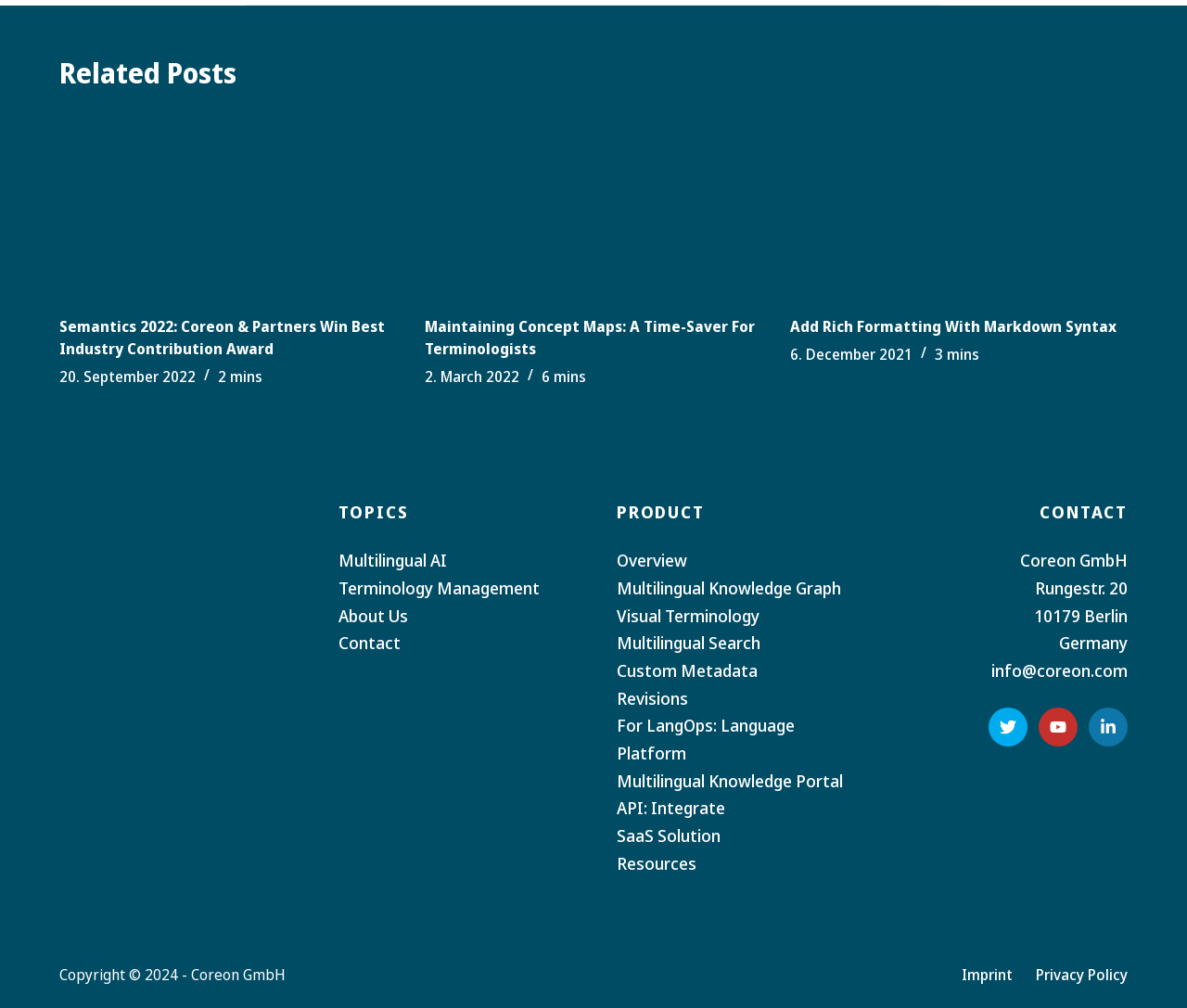Point out the bounding box coordinates of the section to click in order to follow this instruction: "Click on the 'Related Posts' heading".

[0.05, 0.052, 0.95, 0.093]